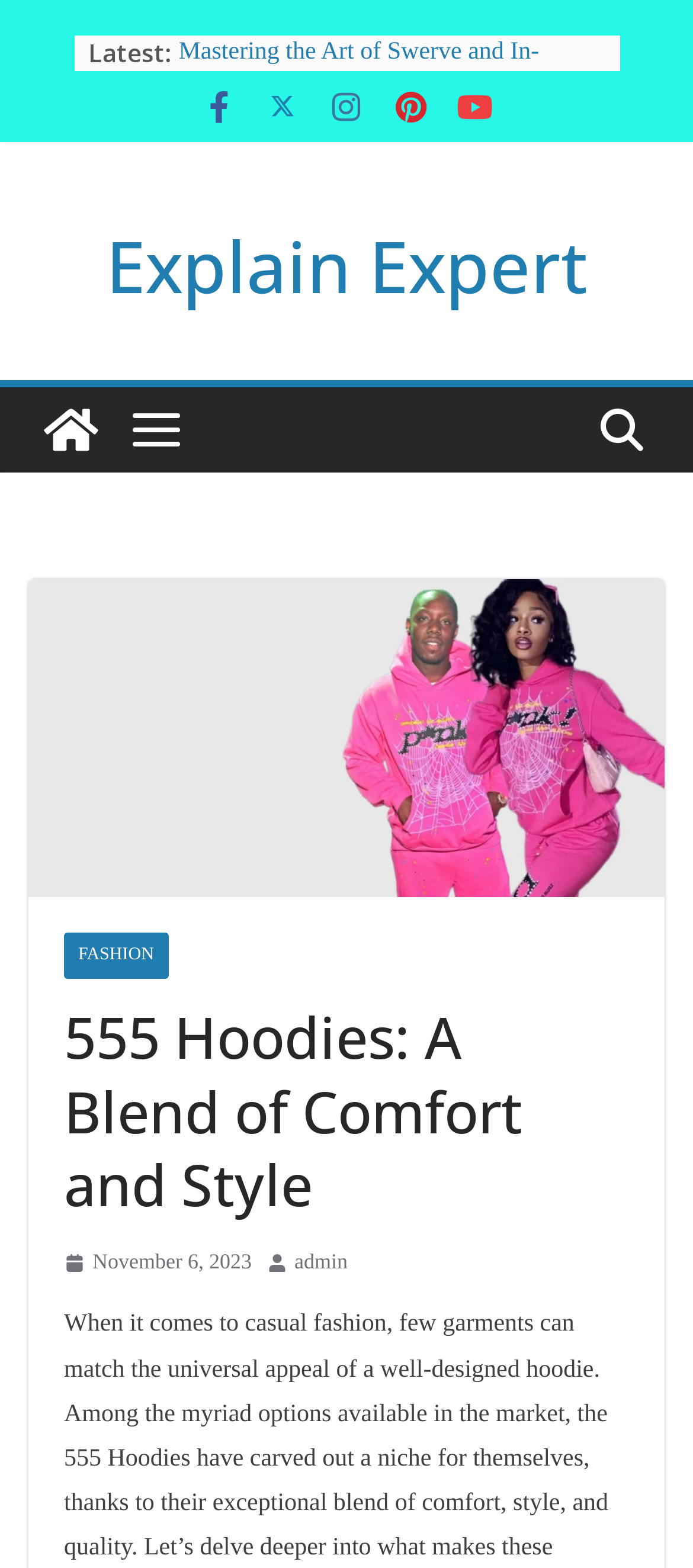Respond to the question with just a single word or phrase: 
What is the category of the article '555 Hoodies: A Blend of Comfort and Style'?

FASHION